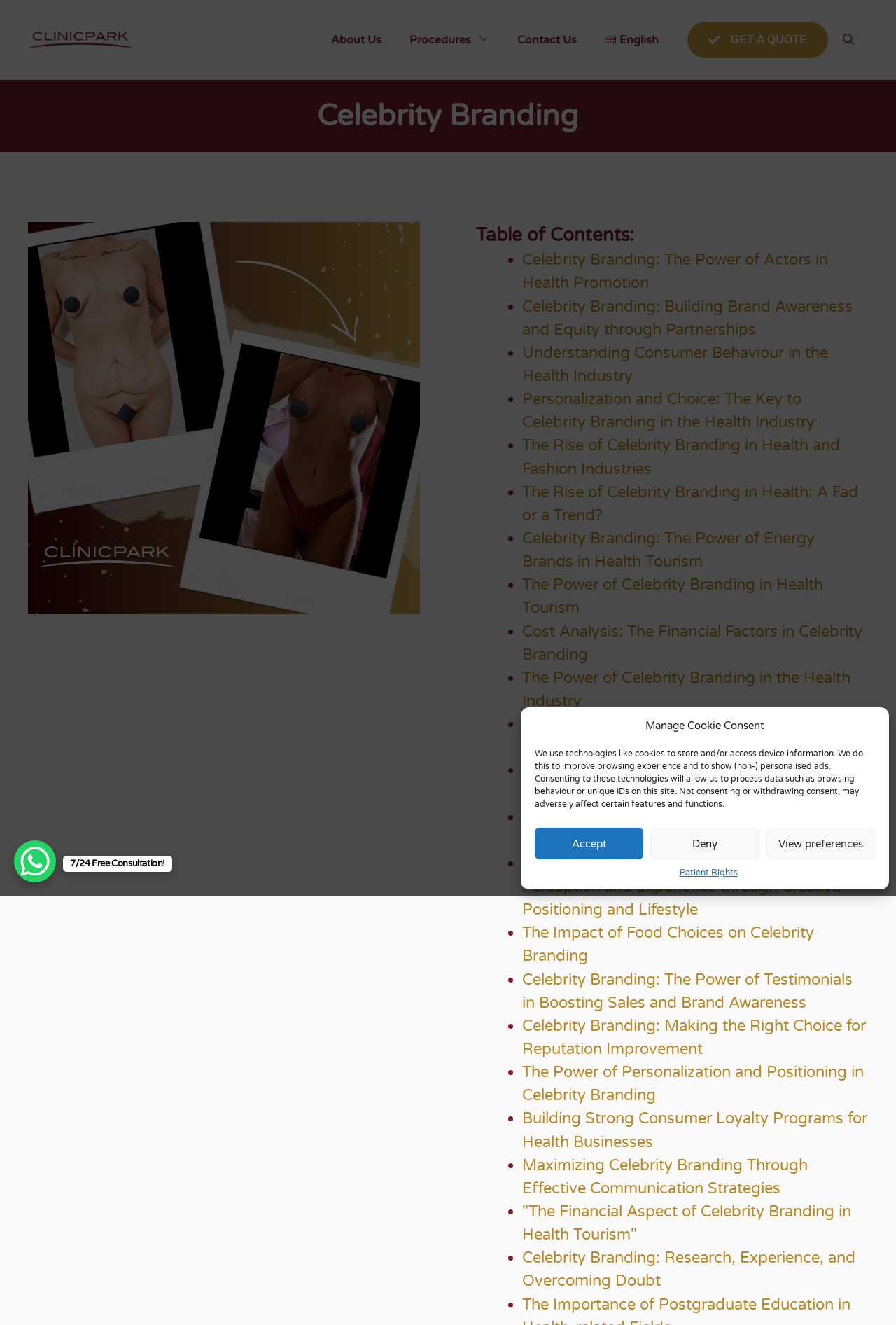What is the topic of the webpage?
From the image, respond with a single word or phrase.

Celebrity Branding